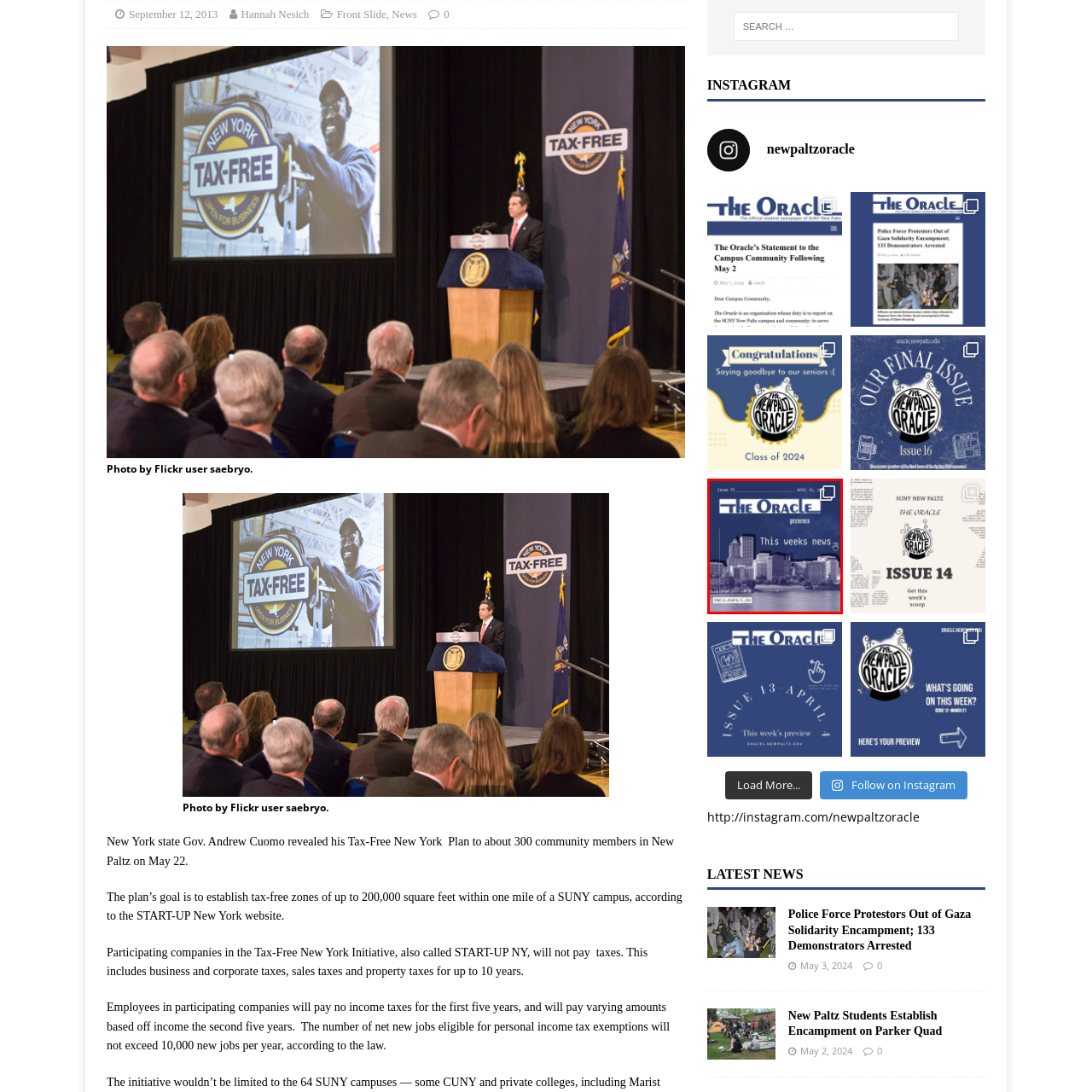Observe the content inside the red rectangle and respond to the question with one word or phrase: 
What is the date of the publication?

APRIL 26